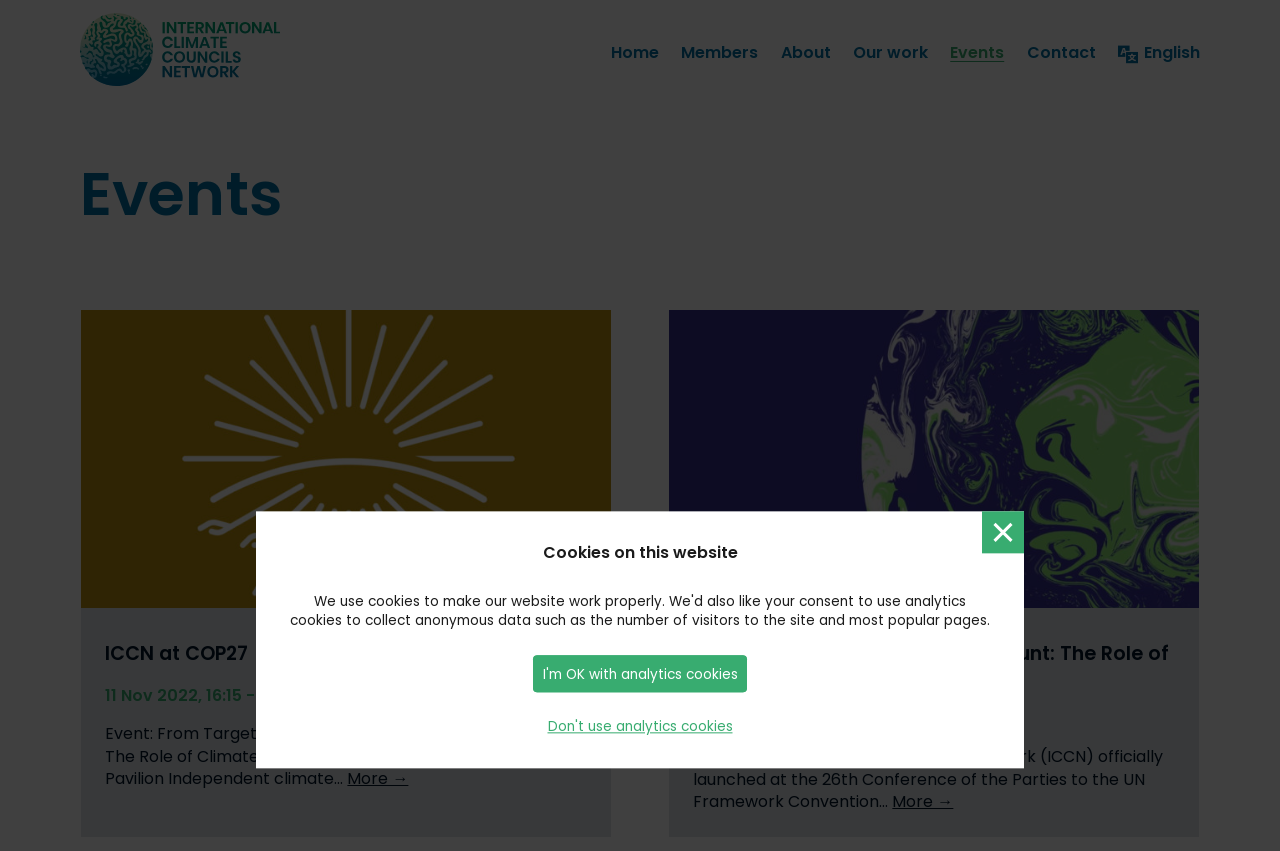Show the bounding box coordinates of the element that should be clicked to complete the task: "Read the blog post 'TOOL GIRL AGAIN: THE REWARDS OF FINISH WORK'".

None